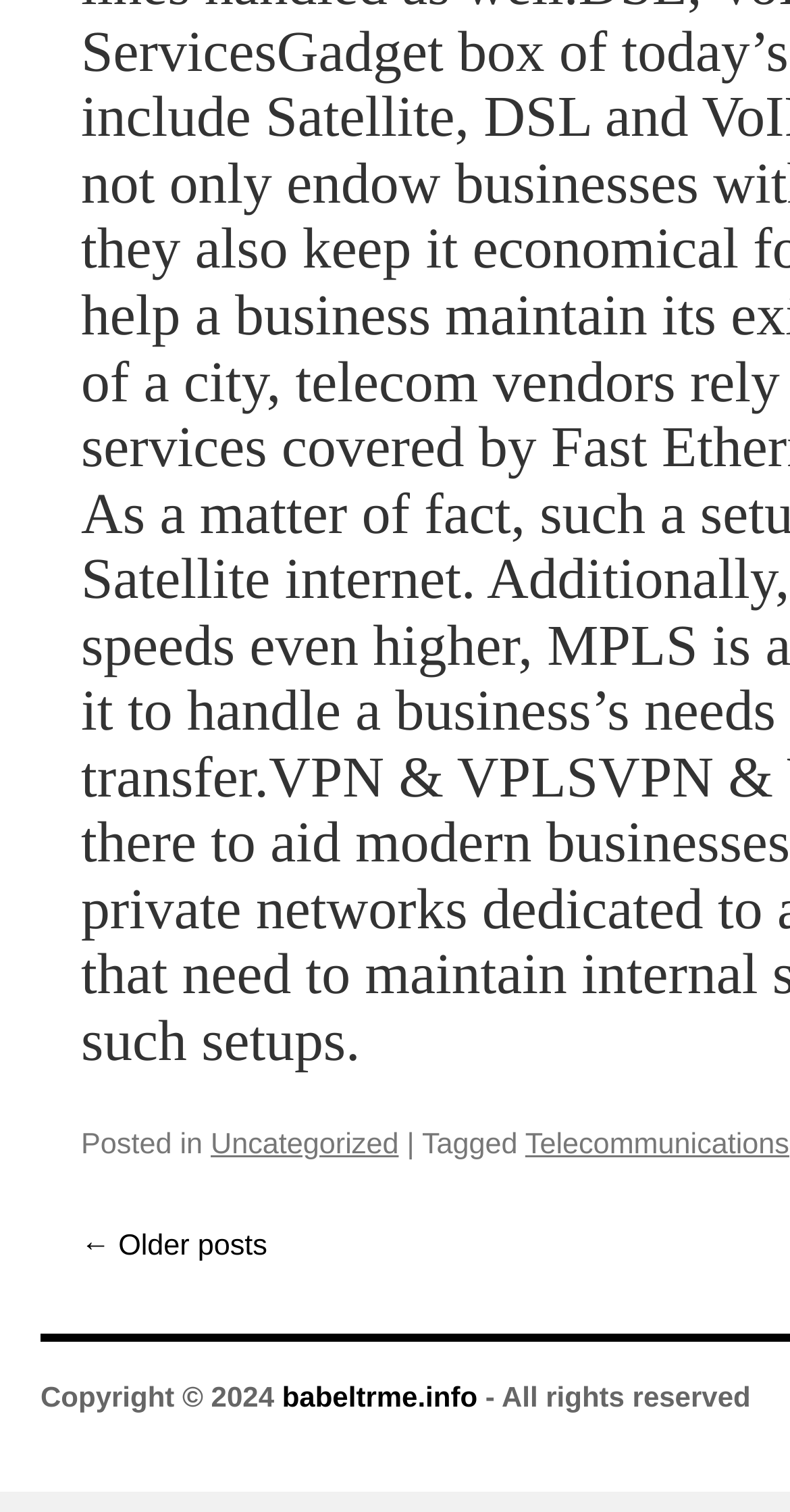What is the website's domain?
Give a thorough and detailed response to the question.

The website's domain can be found in the link 'babeltrme.info' which is located next to the copyright information at the bottom of the page.